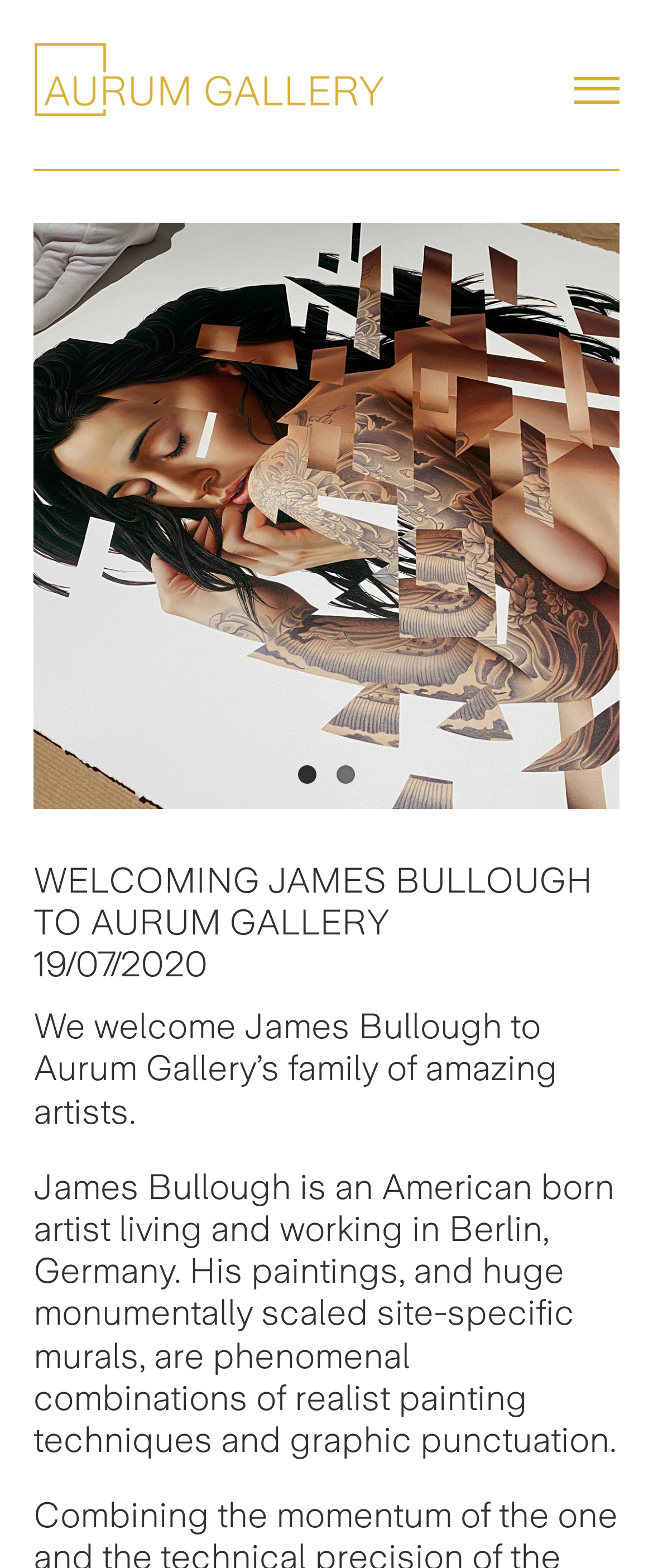Determine the bounding box coordinates for the HTML element described here: "aria-label="Toggle Menu"".

[0.877, 0.049, 0.951, 0.066]